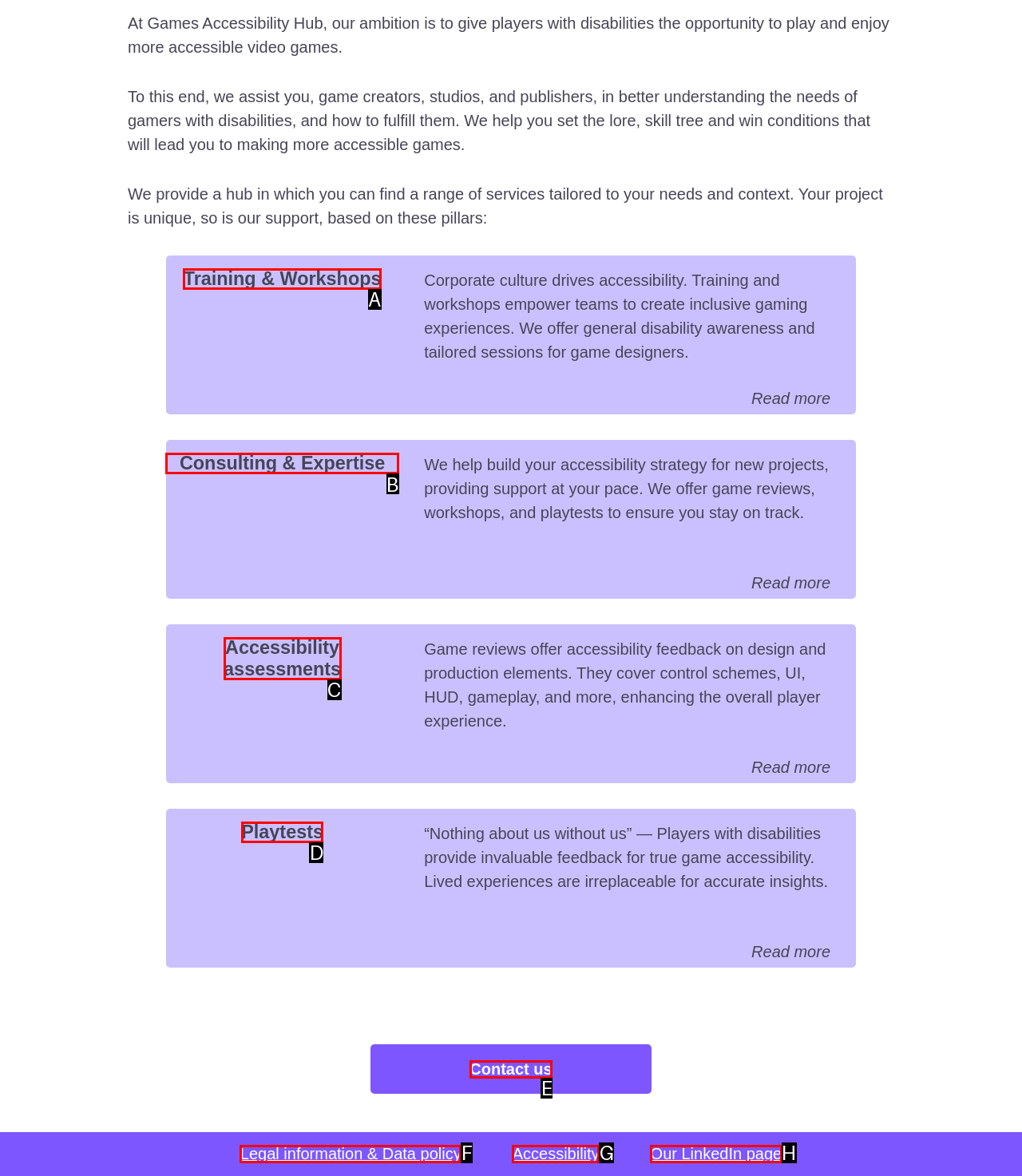Pick the option that should be clicked to perform the following task: Get consulting and expertise
Answer with the letter of the selected option from the available choices.

B